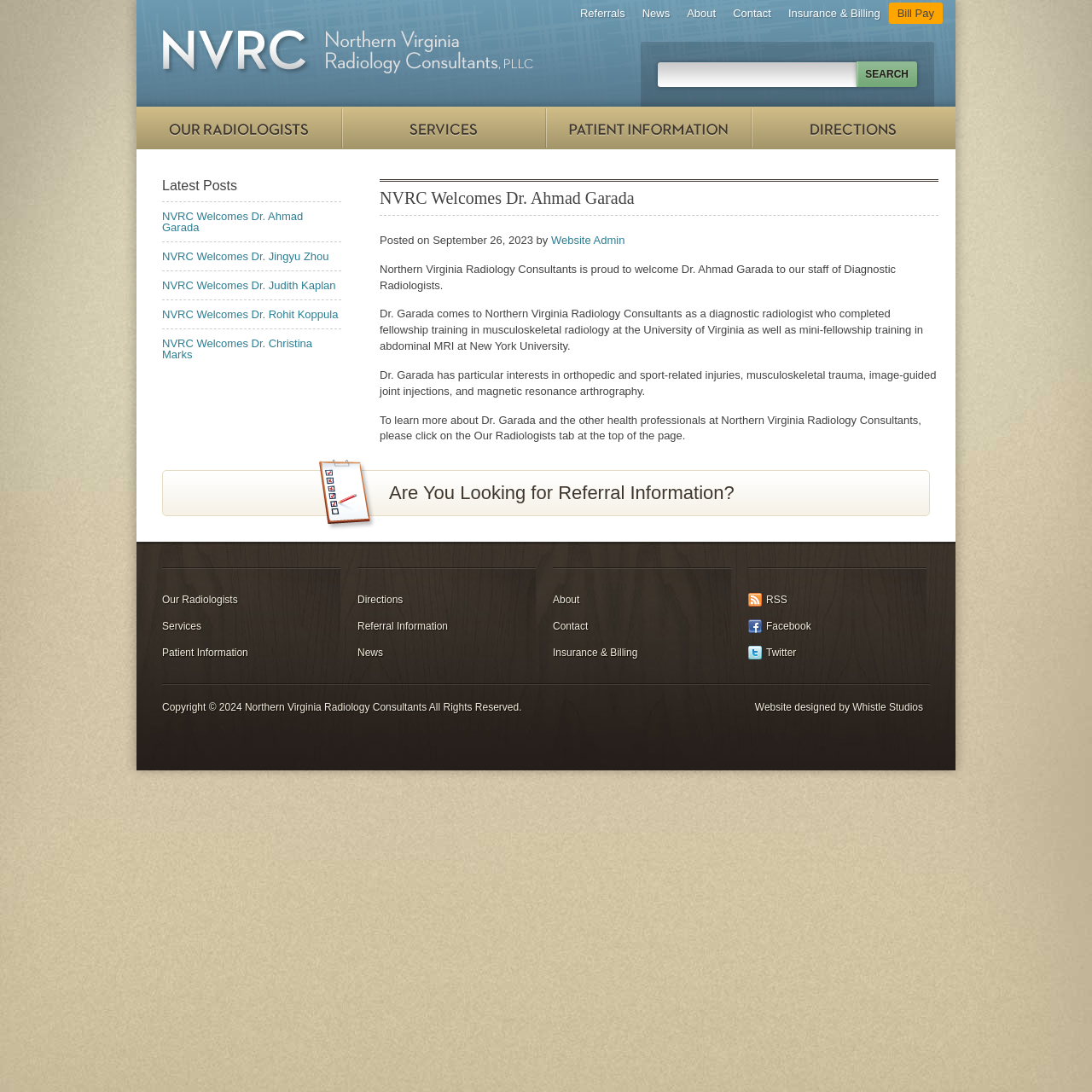Find the bounding box coordinates for the area that should be clicked to accomplish the instruction: "View the latest news".

[0.58, 0.002, 0.621, 0.022]